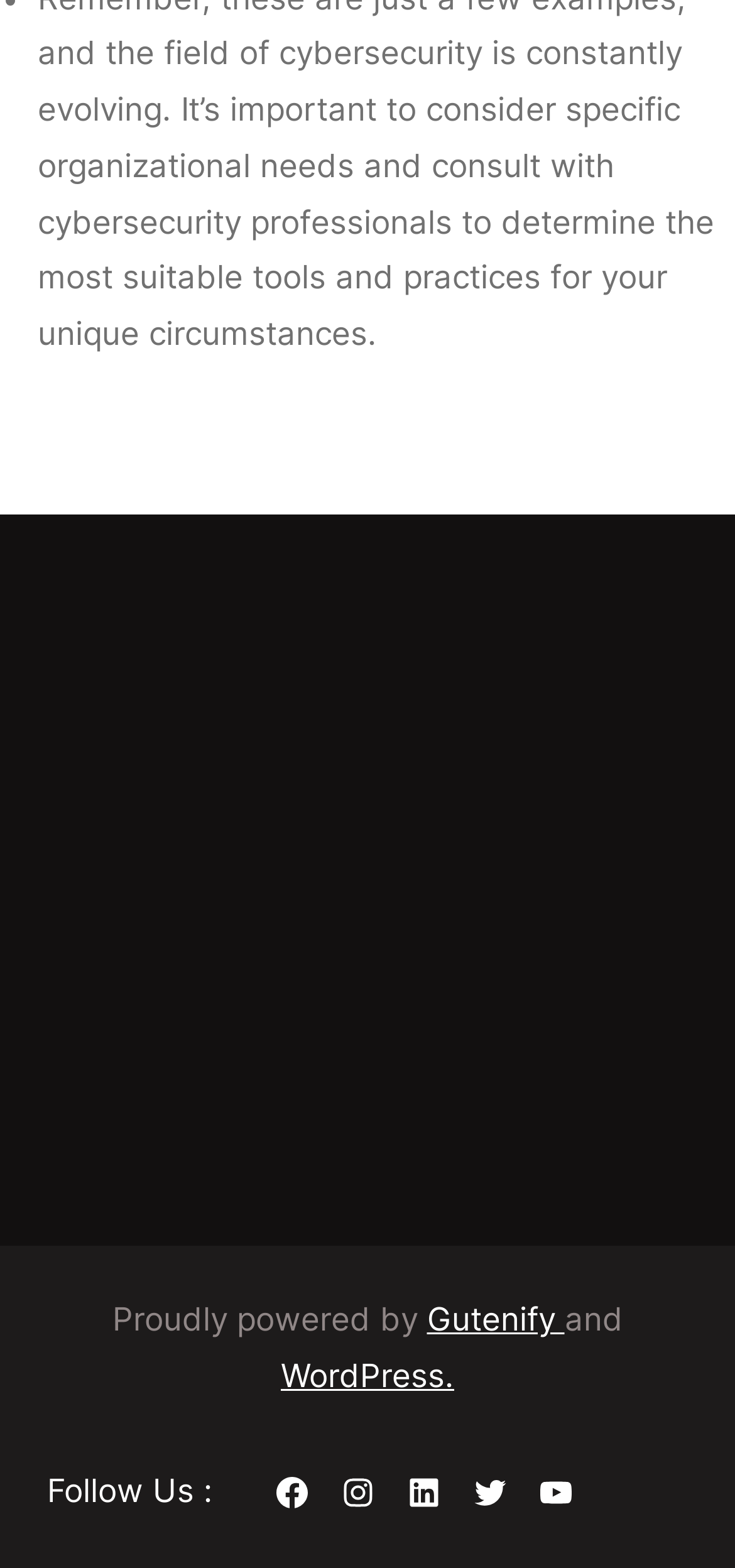Determine the bounding box coordinates of the clickable element to complete this instruction: "View the contact email". Provide the coordinates in the format of four float numbers between 0 and 1, [left, top, right, bottom].

[0.29, 0.604, 0.782, 0.628]